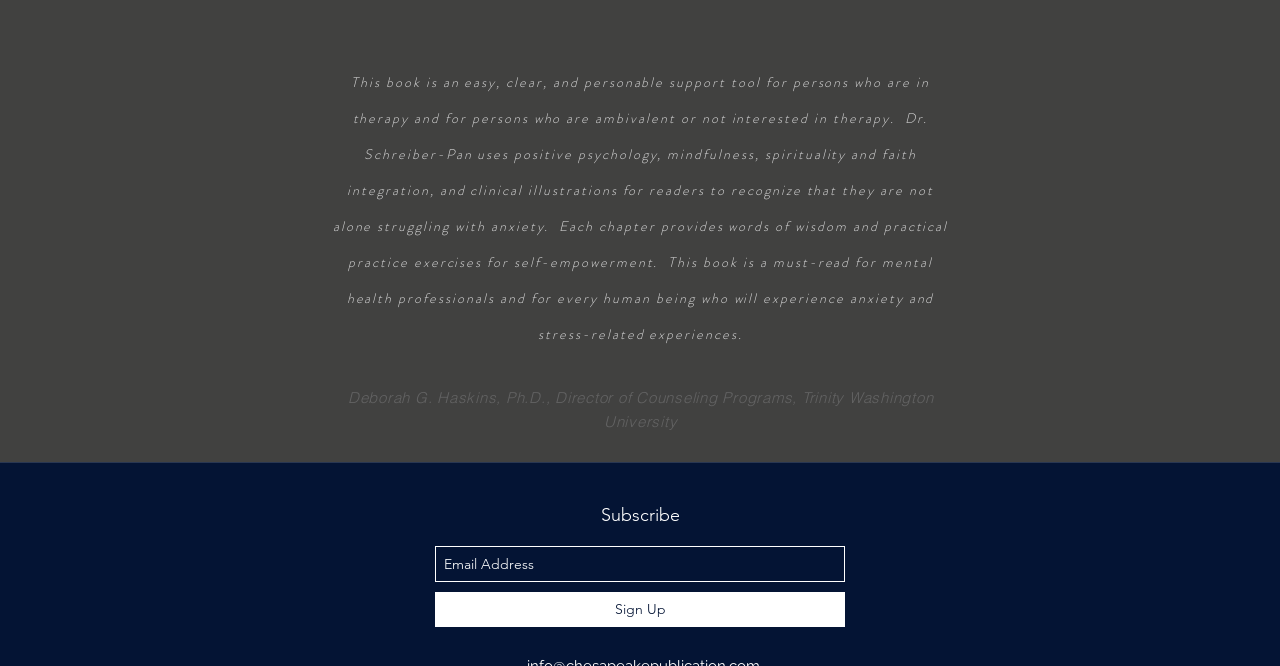Using the element description: "Sign Up", determine the bounding box coordinates for the specified UI element. The coordinates should be four float numbers between 0 and 1, [left, top, right, bottom].

[0.34, 0.889, 0.66, 0.941]